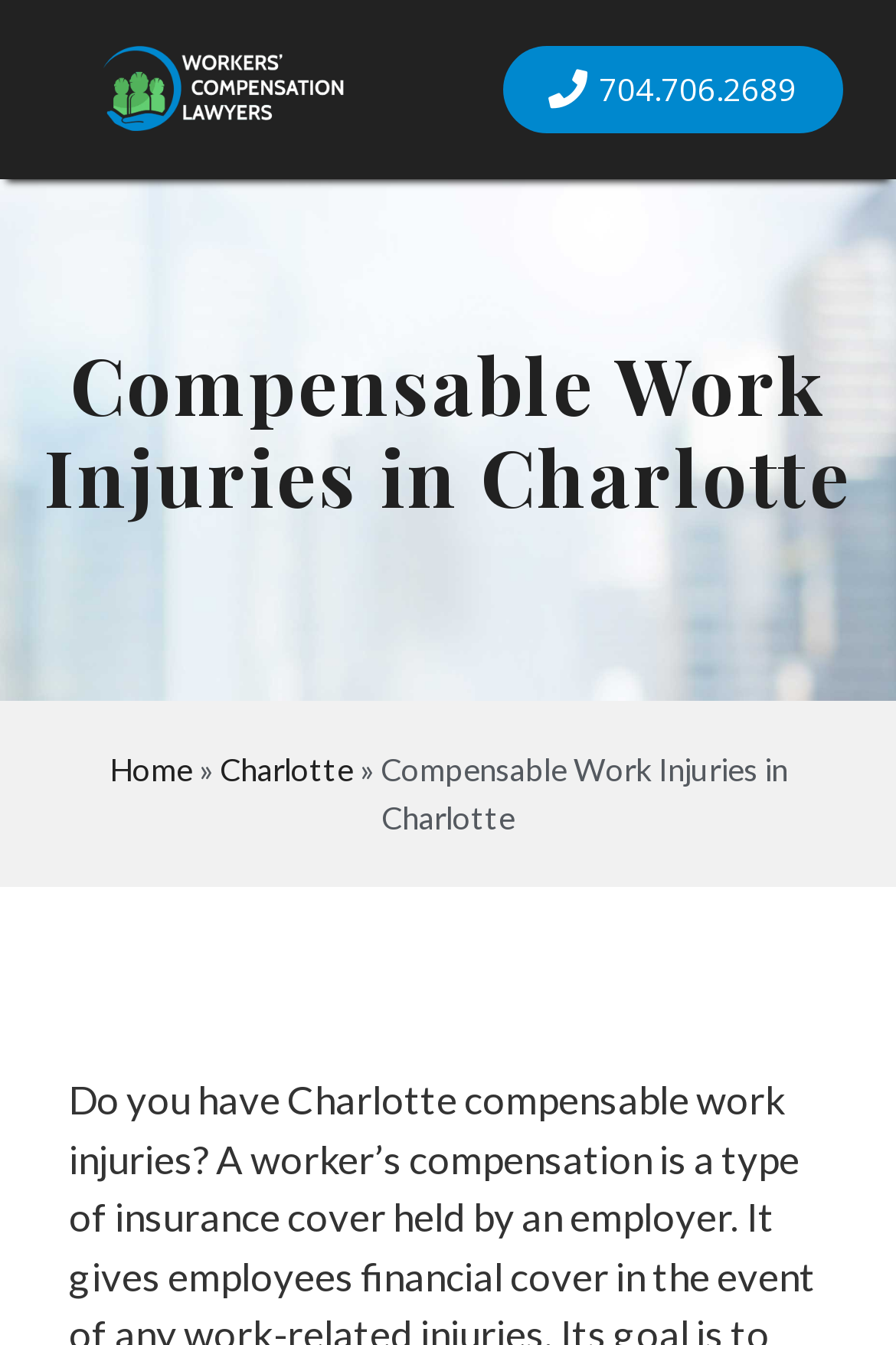What is the condition to get free service?
Answer the question based on the image using a single word or a brief phrase.

Unless You Win